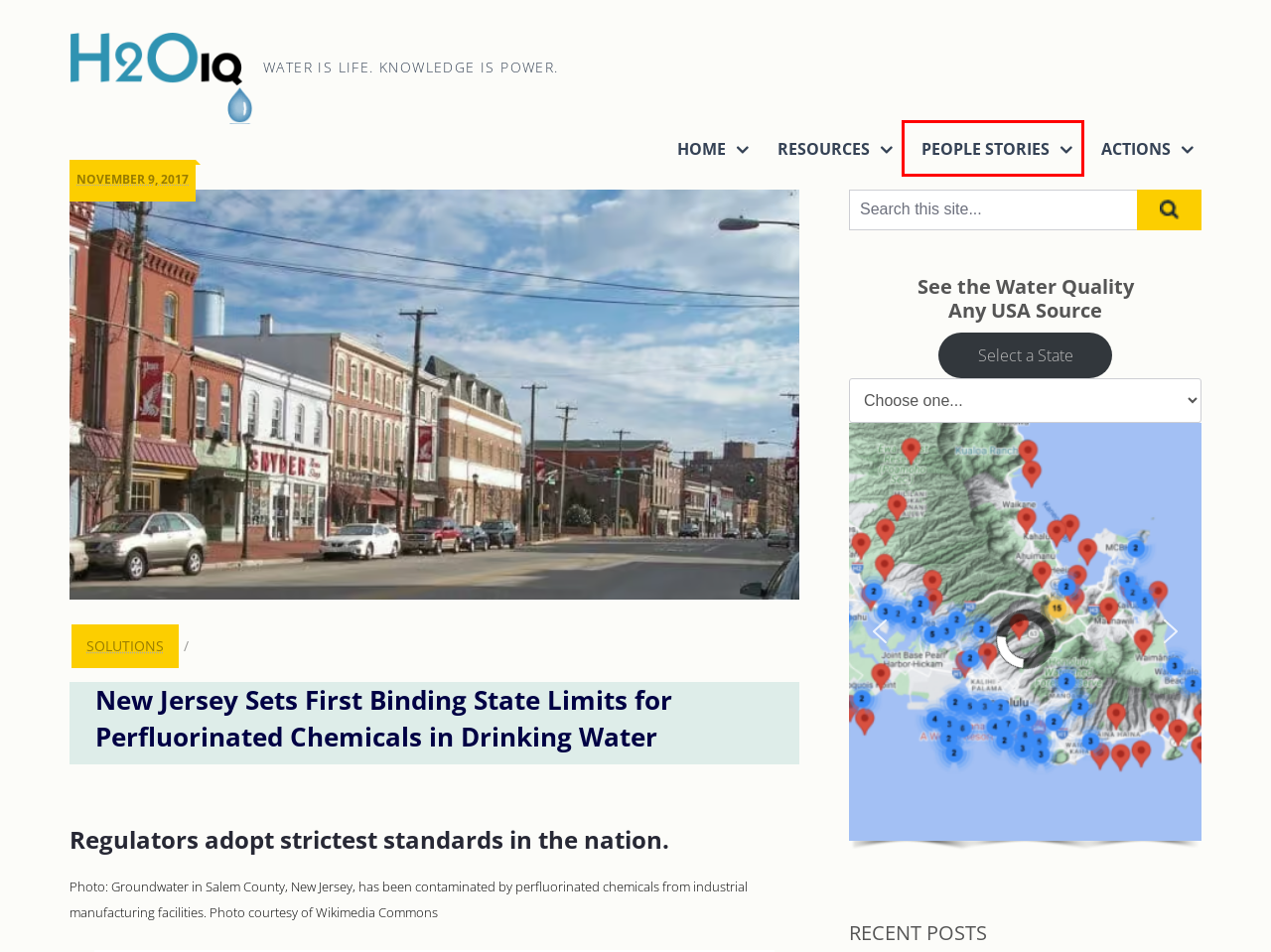Consider the screenshot of a webpage with a red bounding box and select the webpage description that best describes the new page that appears after clicking the element inside the red box. Here are the candidates:
A. H2O IQ — Water is life. Knowledge is power.
B. Are farm fields a hidden source of microplastics? — H2O IQ
C. Actions & Options — H2O IQ
D. Solutions Archives — H2O IQ
E. Water: Learning & Resources — H2O IQ References & Links
F. Map of New York seascape reveals a wildlife treasure trove — H2O IQ
G. Stories of People Who Matter in the World of Water
H. PFAS Archives — H2O IQ

G